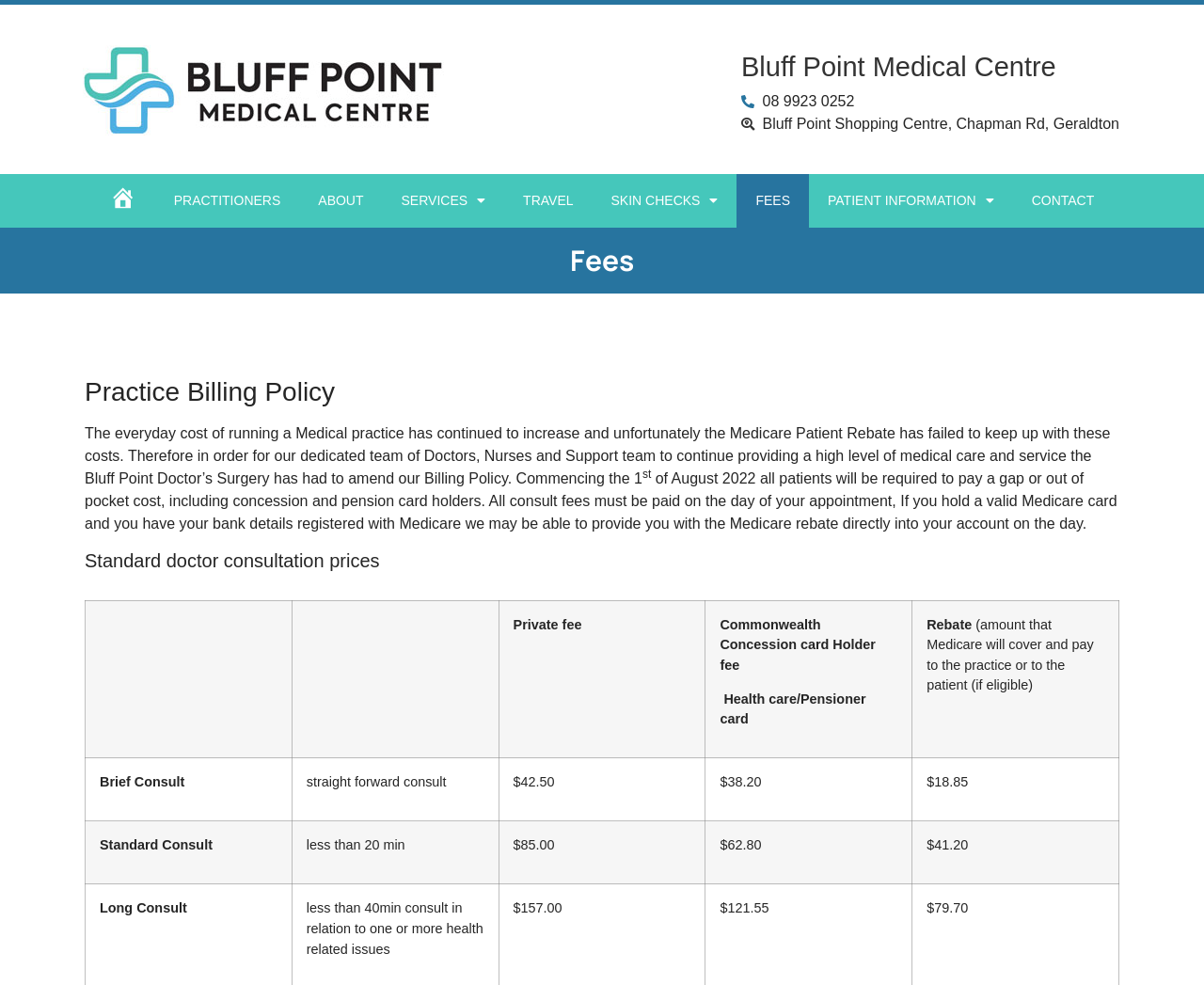Show the bounding box coordinates of the region that should be clicked to follow the instruction: "Click the CONTACT link."

[0.841, 0.177, 0.924, 0.231]